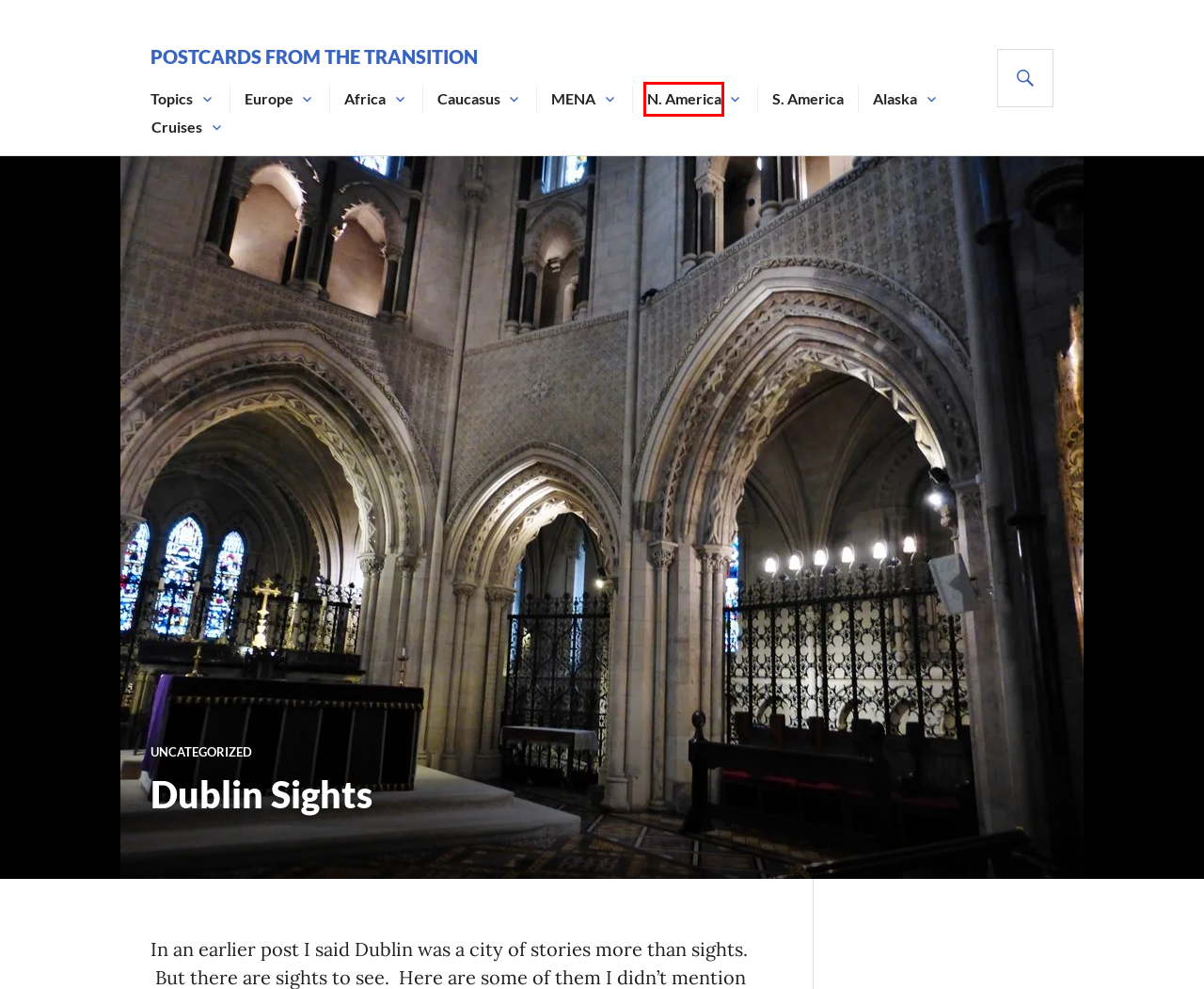Look at the screenshot of a webpage that includes a red bounding box around a UI element. Select the most appropriate webpage description that matches the page seen after clicking the highlighted element. Here are the candidates:
A. N. America - Postcards from the Transition
B. Europe - Postcards from the Transition
C. Africa - Postcards from the Transition
D. Cruises - Postcards from the Transition
E. Alaska - Postcards from the Transition
F. S. America - Postcards from the Transition
G. Topics - Postcards from the Transition
H. Postcards from the Transition - Postcards from the Transition.

A